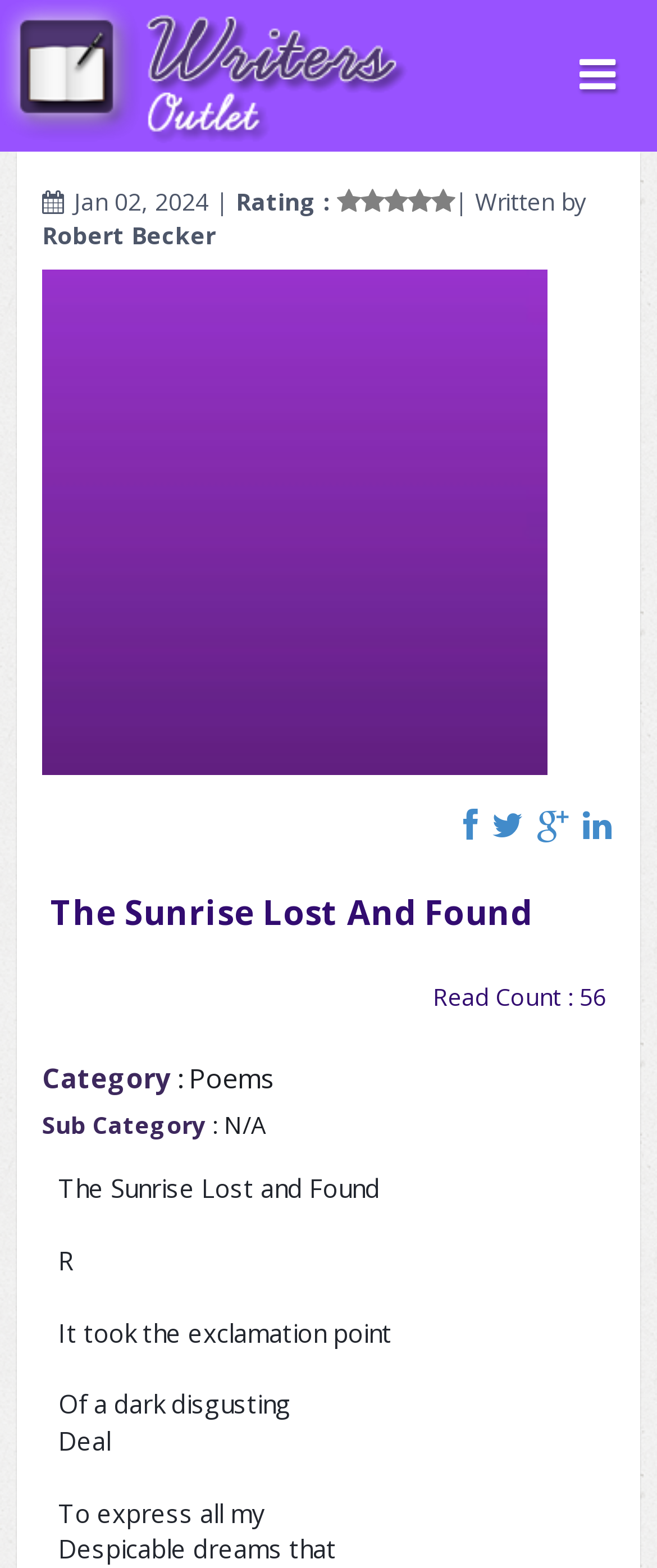Find the bounding box coordinates of the element to click in order to complete the given instruction: "Click the password login link."

[0.0, 0.0, 1.0, 0.054]